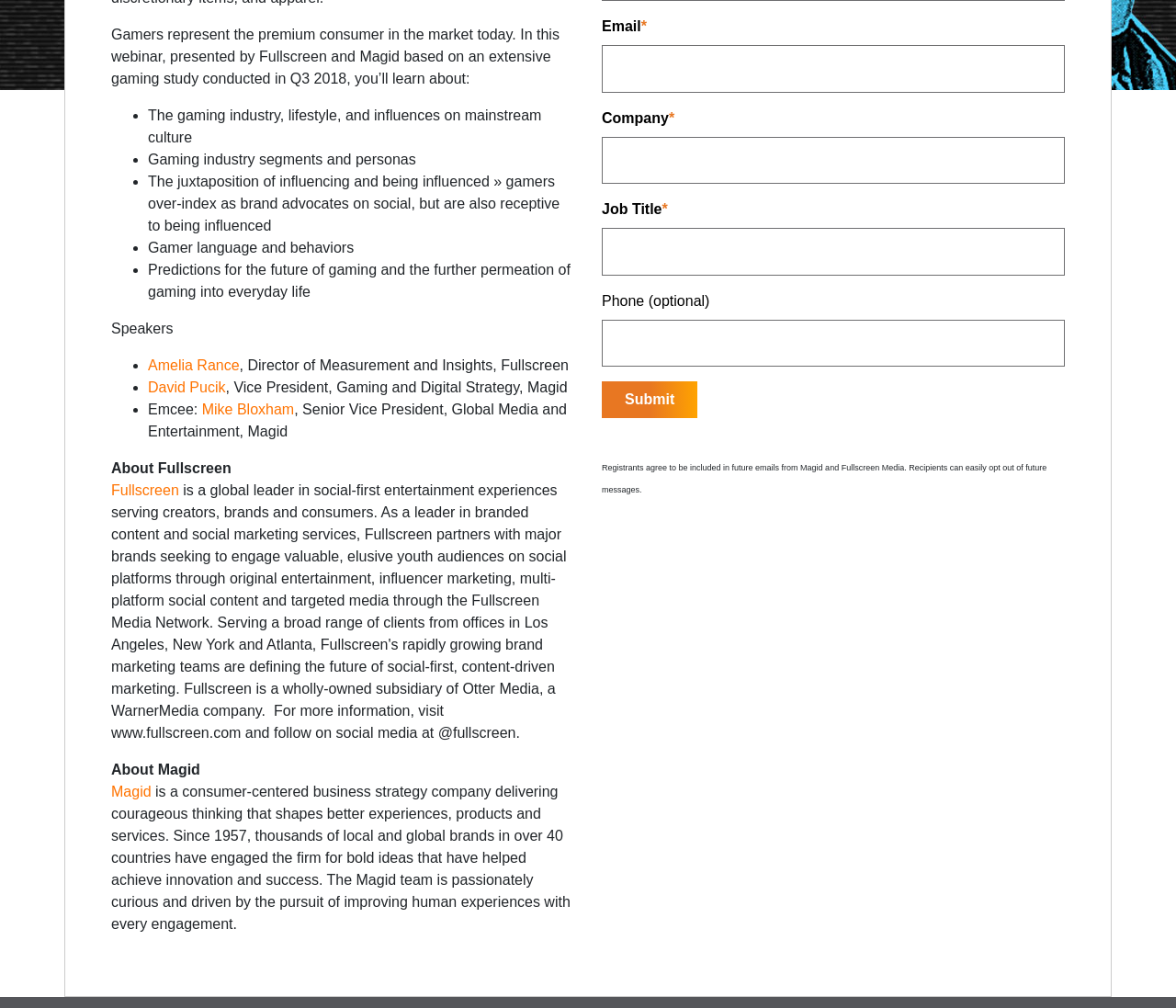Provide the bounding box coordinates of the UI element that matches the description: "parent_node: Company name="482471_44149pi_482471_44149"".

[0.512, 0.136, 0.905, 0.182]